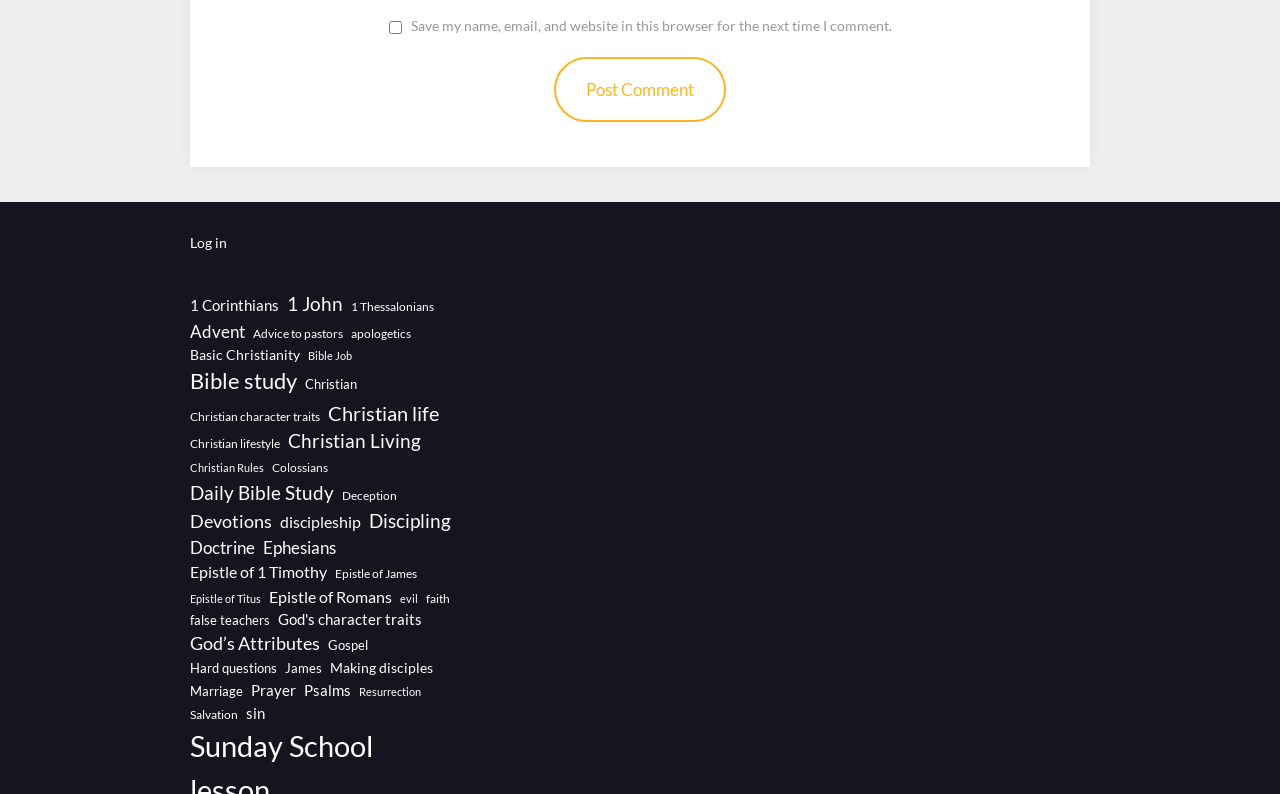Locate the bounding box coordinates of the UI element described by: "faith". Provide the coordinates as four float numbers between 0 and 1, formatted as [left, top, right, bottom].

[0.333, 0.743, 0.352, 0.766]